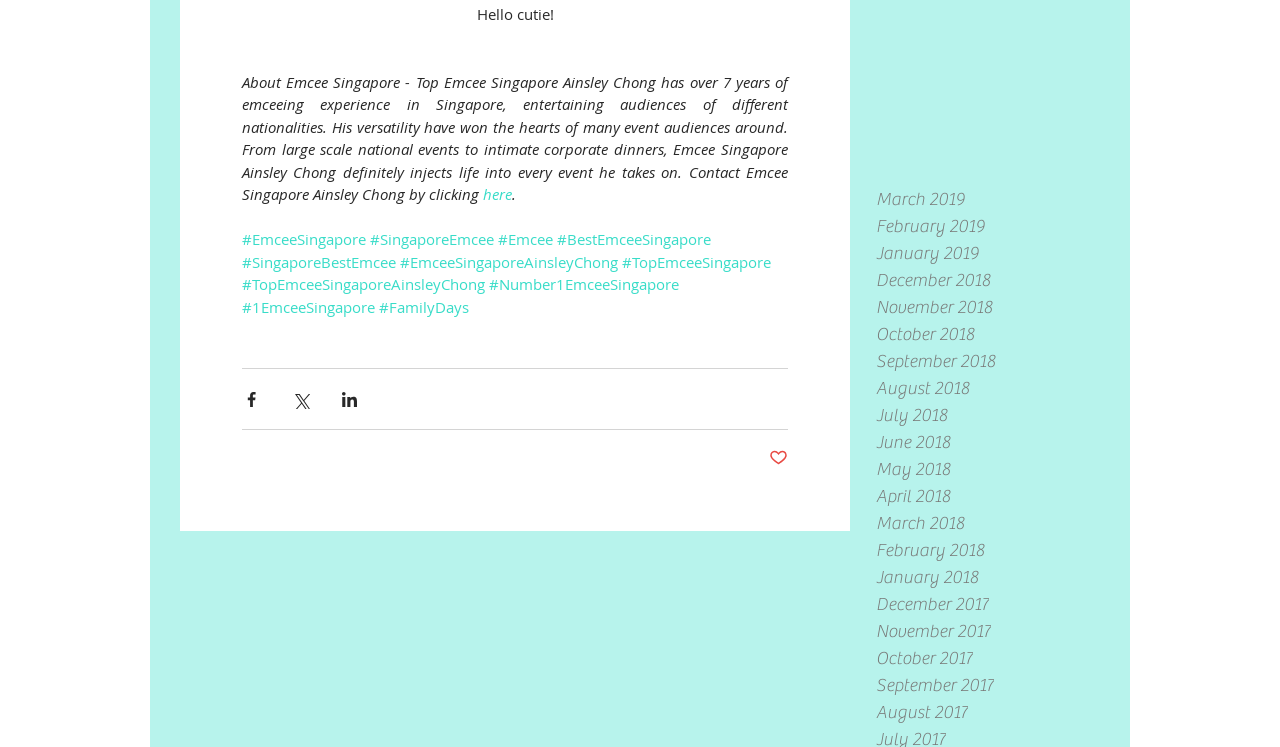Find the bounding box coordinates of the element I should click to carry out the following instruction: "View details of Asus 2-in-1 q535 TouchScreen Tablet Laptop".

None